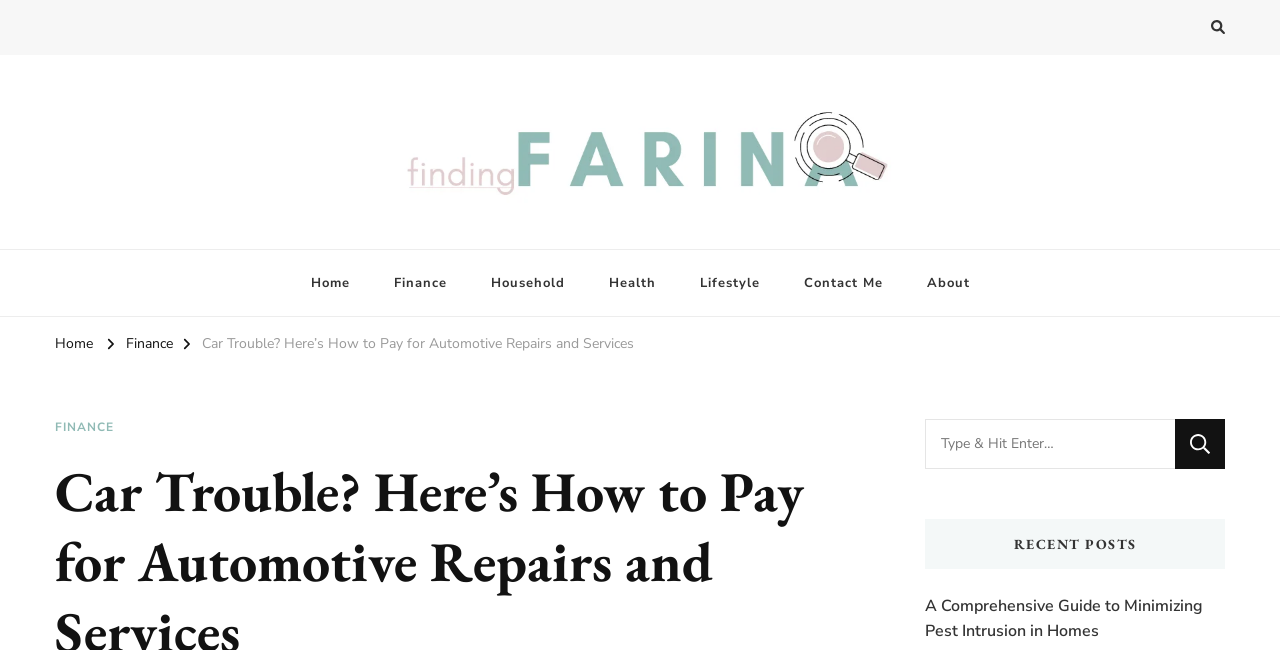What is the name of the website?
Using the image as a reference, give a one-word or short phrase answer.

Finding Farina